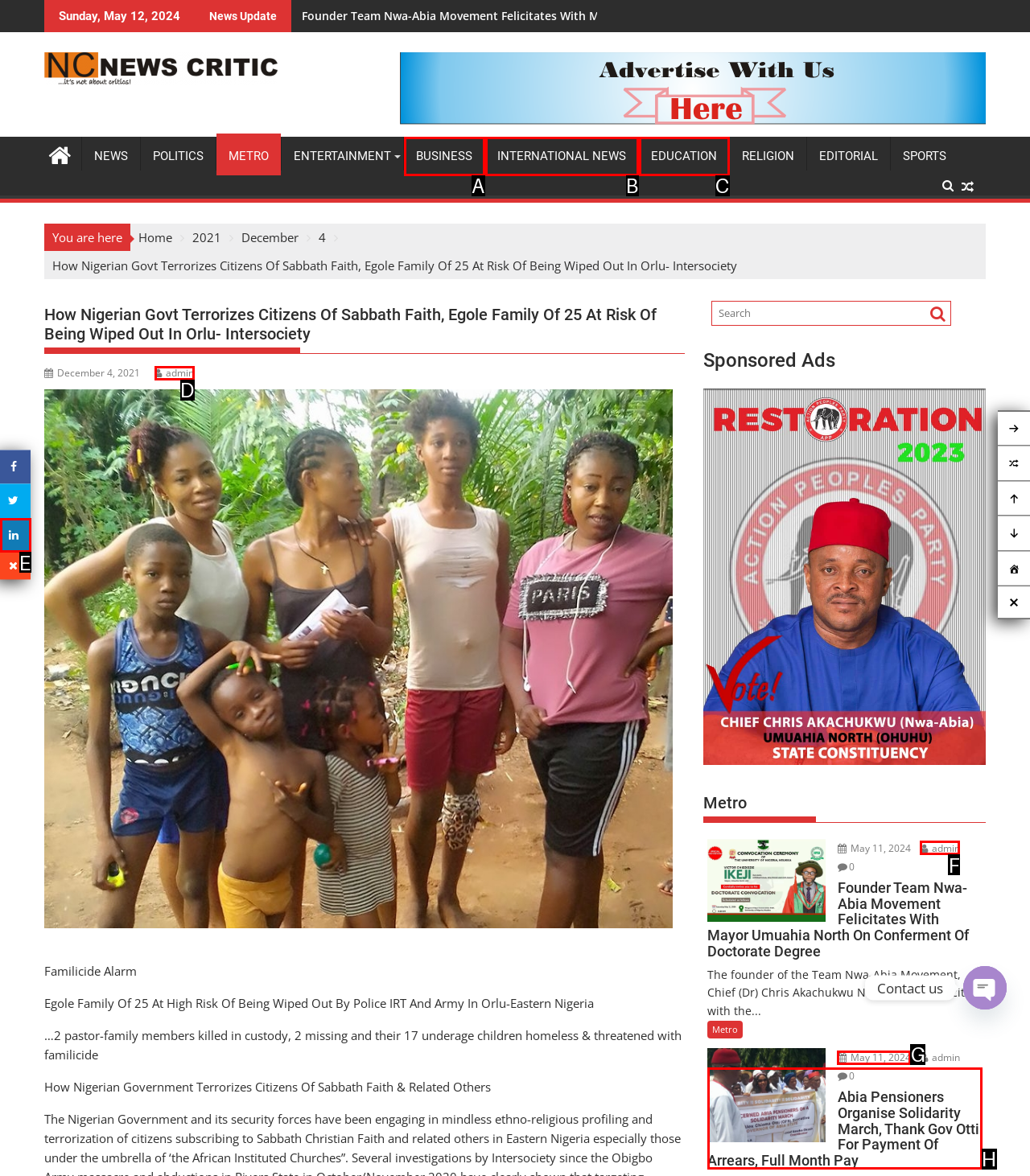Select the appropriate option that fits: « Mar
Reply with the letter of the correct choice.

None